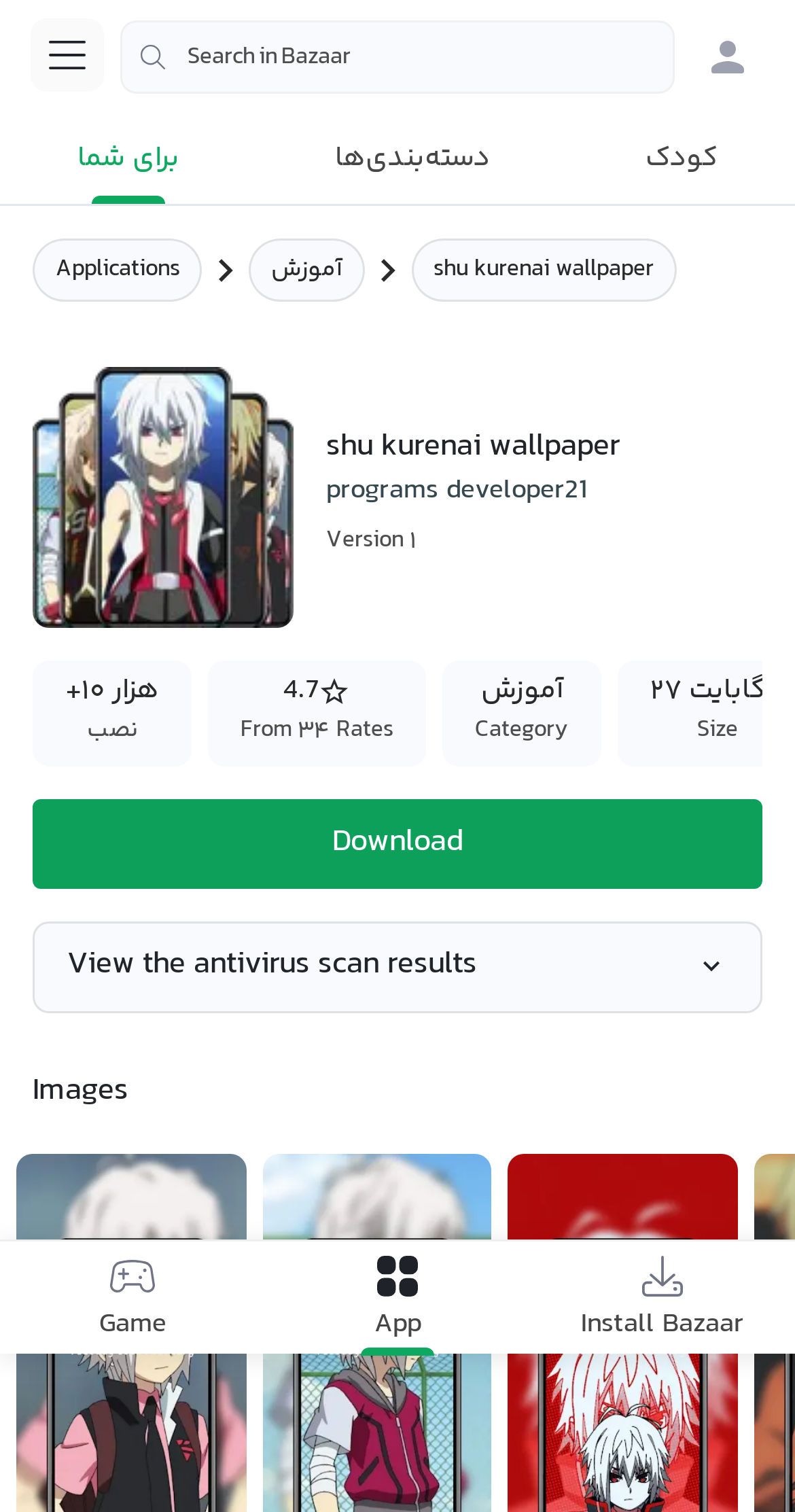Illustrate the webpage with a detailed description.

This webpage is about Shu Kurenai Wallpaper, offering portable wallpapers for Android devices. At the top left, there is a main menu button with an icon. Next to it, there is a search bar with a placeholder text "Search in Bazaar". On the top right, there is a login link and an image. 

Below the search bar, there are several links, including "برای شما", "دسته‌بندی‌ها", "کودک", "Applications", "آموزش", and "shu kurenai wallpaper". The "shu kurenai wallpaper" link is a heading and has a large image below it. 

To the right of the image, there is a link to the developer's page, "programs developer21", and a text indicating the version of the wallpaper, "Version ۱". 

Below the image, there is a table with three rows, each containing information about the wallpaper, including the installation count, rating, category, and size. 

At the bottom of the page, there is a prominent "Download" button, which is currently focused. Below the button, there is a text "View the antivirus scan results". 

Further down, there is a heading "Images" and three links, "Game", "App", and "Install Bazaar", each with an accompanying image.